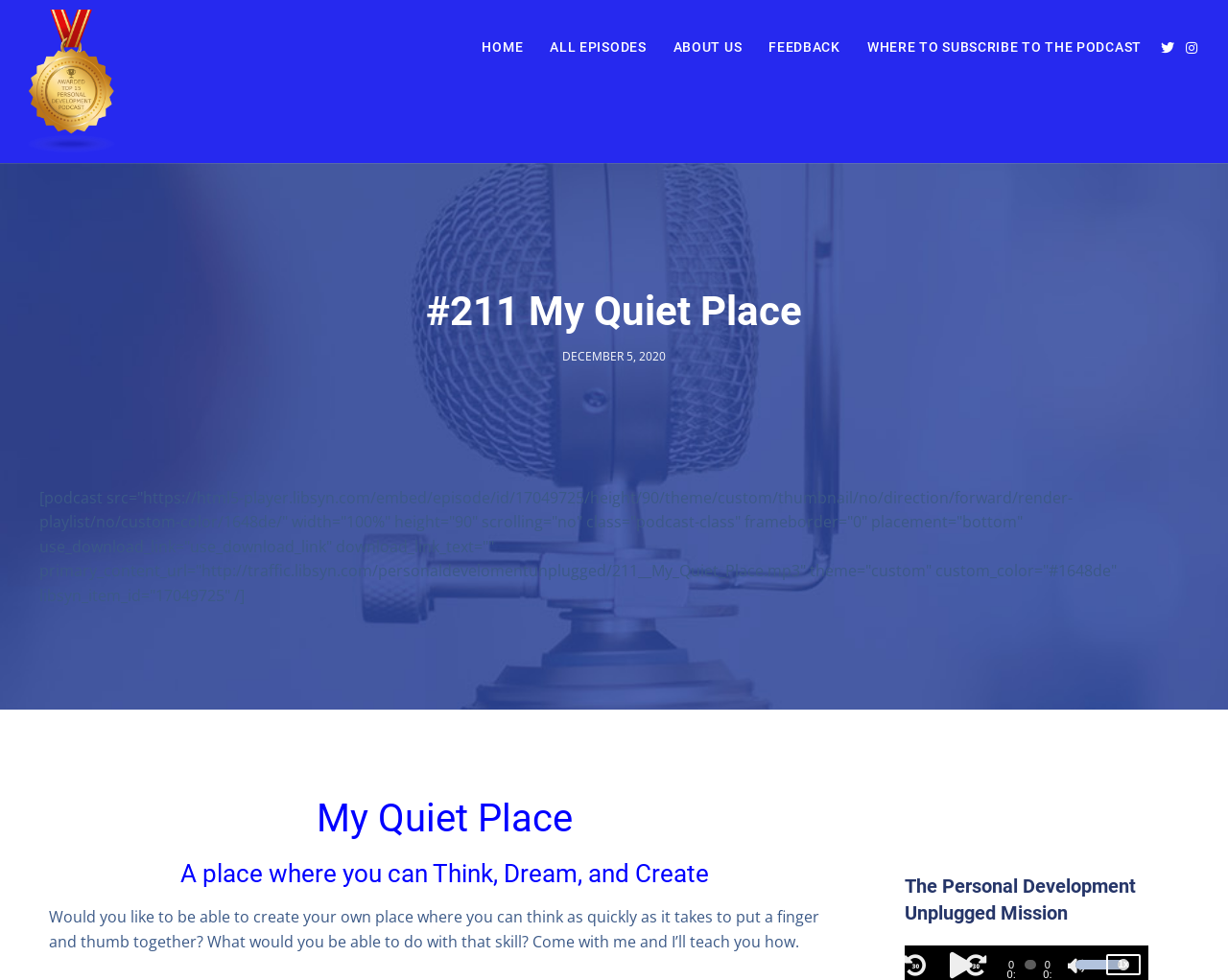What are the speed rate options?
With the help of the image, please provide a detailed response to the question.

I found the answer by looking at the button element with the text 'Speed Rate' and its child elements with the text '1x', '1.25x', '1.5x', and '2x', which suggests that these are the speed rate options.